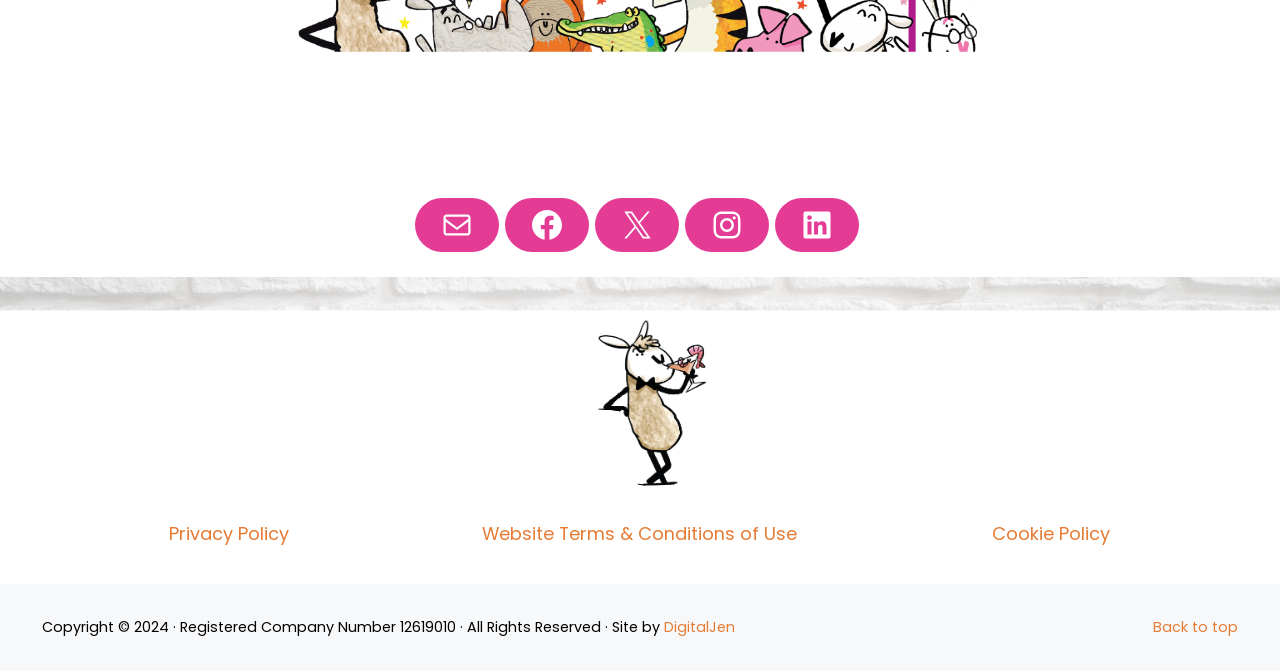Determine the bounding box coordinates of the region that needs to be clicked to achieve the task: "Read privacy policy".

[0.132, 0.777, 0.226, 0.814]